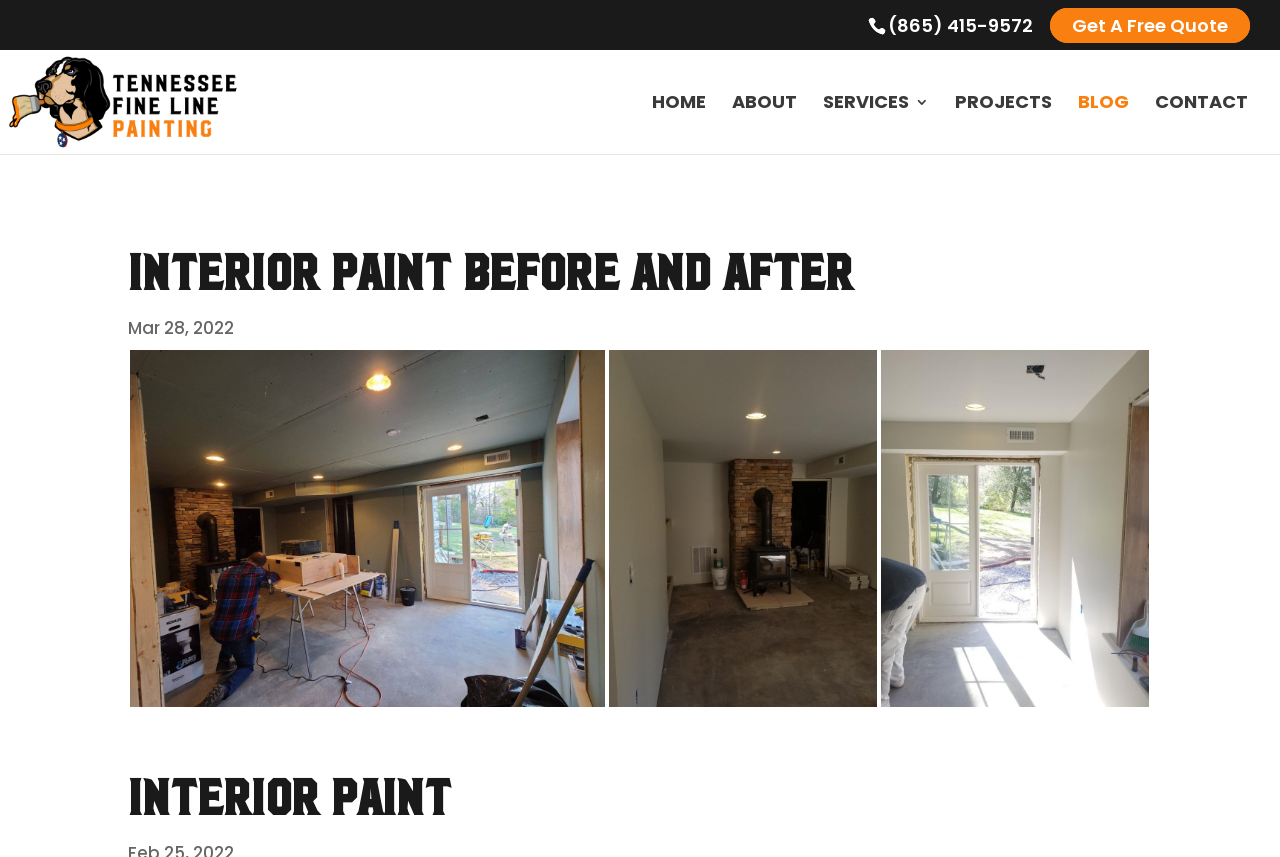Analyze the image and give a detailed response to the question:
What is the date of the article?

I found the date of the article by looking at the StaticText element with the text 'Mar 28, 2022' which is located within the article section.